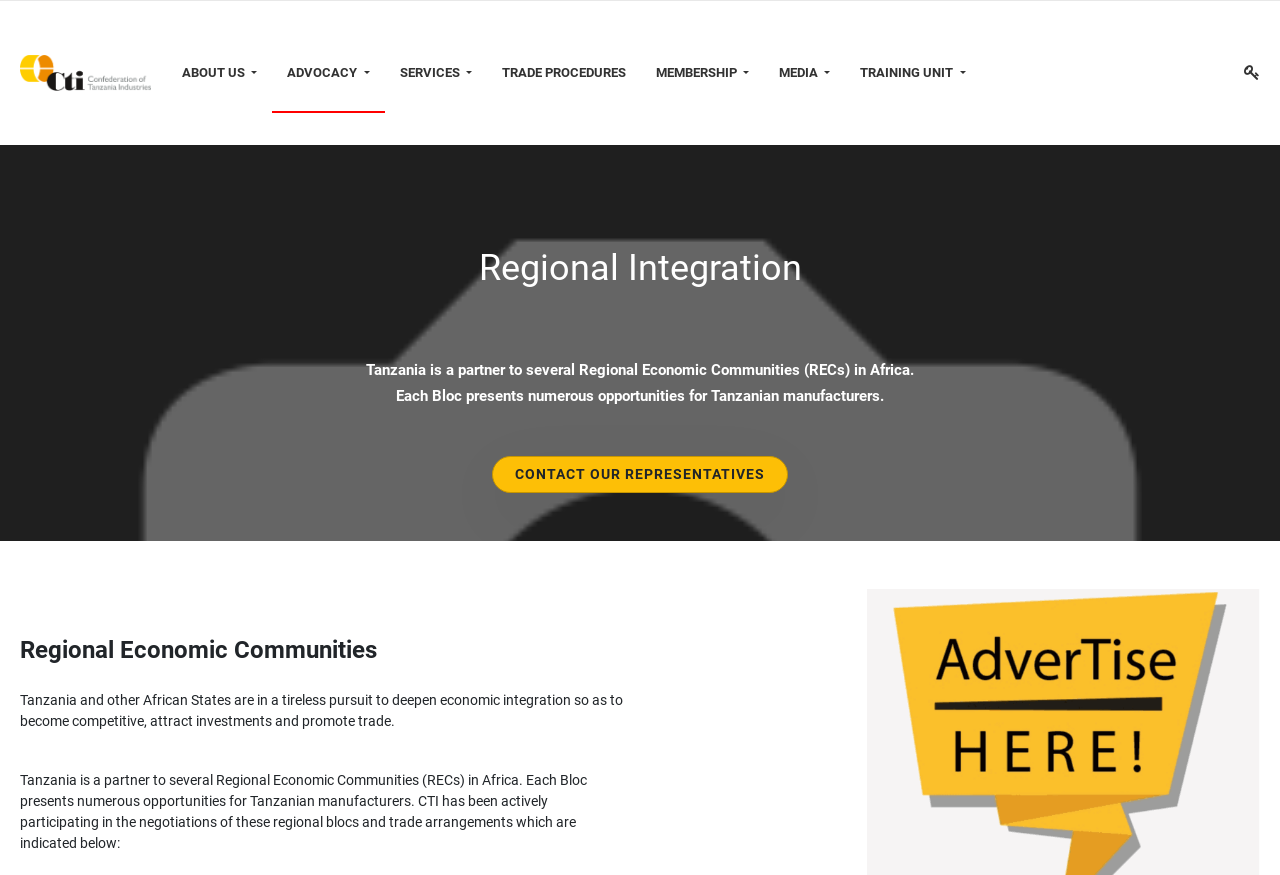How many links are in the top navigation bar?
Based on the screenshot, answer the question with a single word or phrase.

6